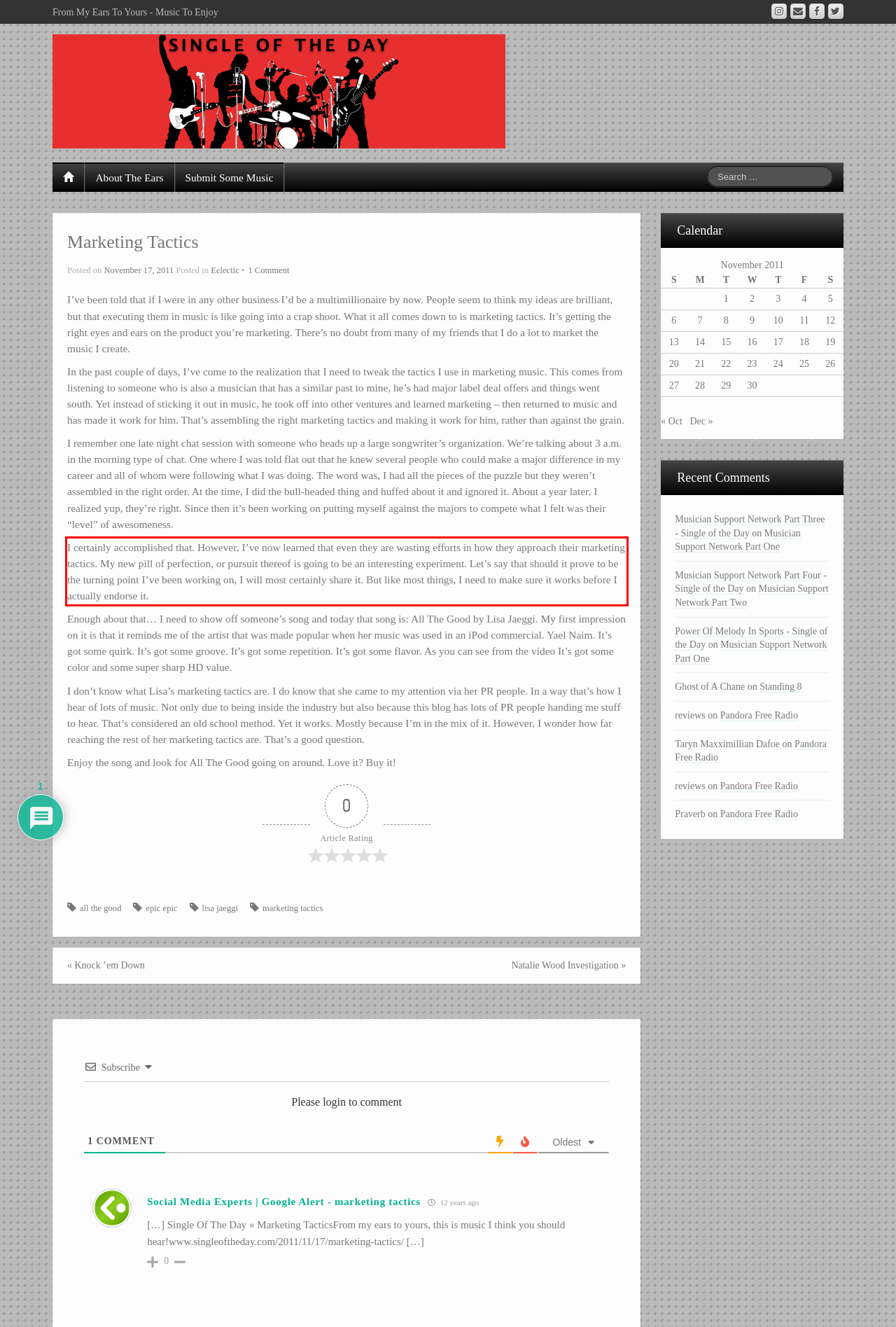Review the screenshot of the webpage and recognize the text inside the red rectangle bounding box. Provide the extracted text content.

I certainly accomplished that. However, I’ve now learned that even they are wasting efforts in how they approach their marketing tactics. My new pill of perfection, or pursuit thereof is going to be an interesting experiment. Let’s say that should it prove to be the turning point I’ve been working on, I will most certainly share it. But like most things, I need to make sure it works before I actually endorse it.